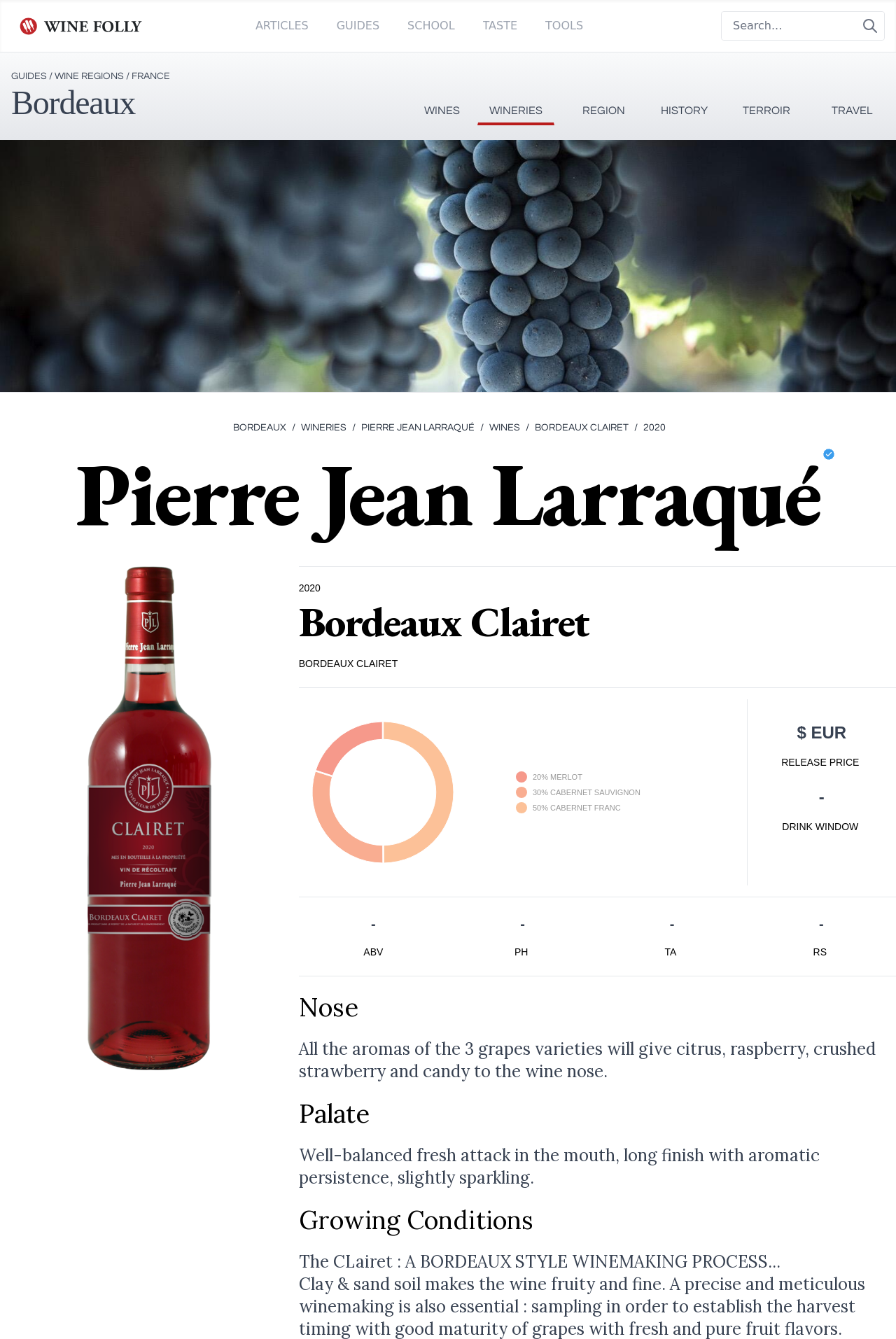Based on the element description, predict the bounding box coordinates (top-left x, top-left y, bottom-right x, bottom-right y) for the UI element in the screenshot: Wine Regions

[0.061, 0.053, 0.138, 0.061]